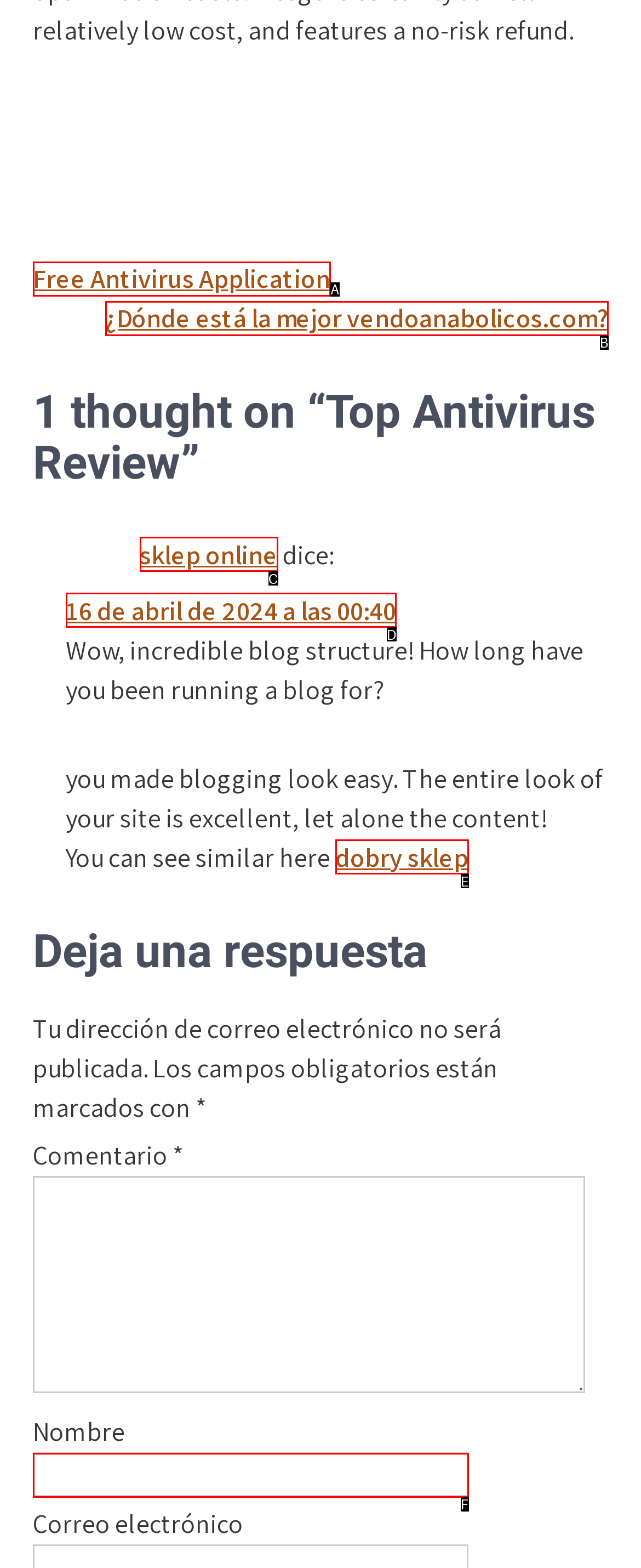Choose the HTML element that best fits the given description: ¿Dónde está la mejor vendoanabolicos.com?. Answer by stating the letter of the option.

B